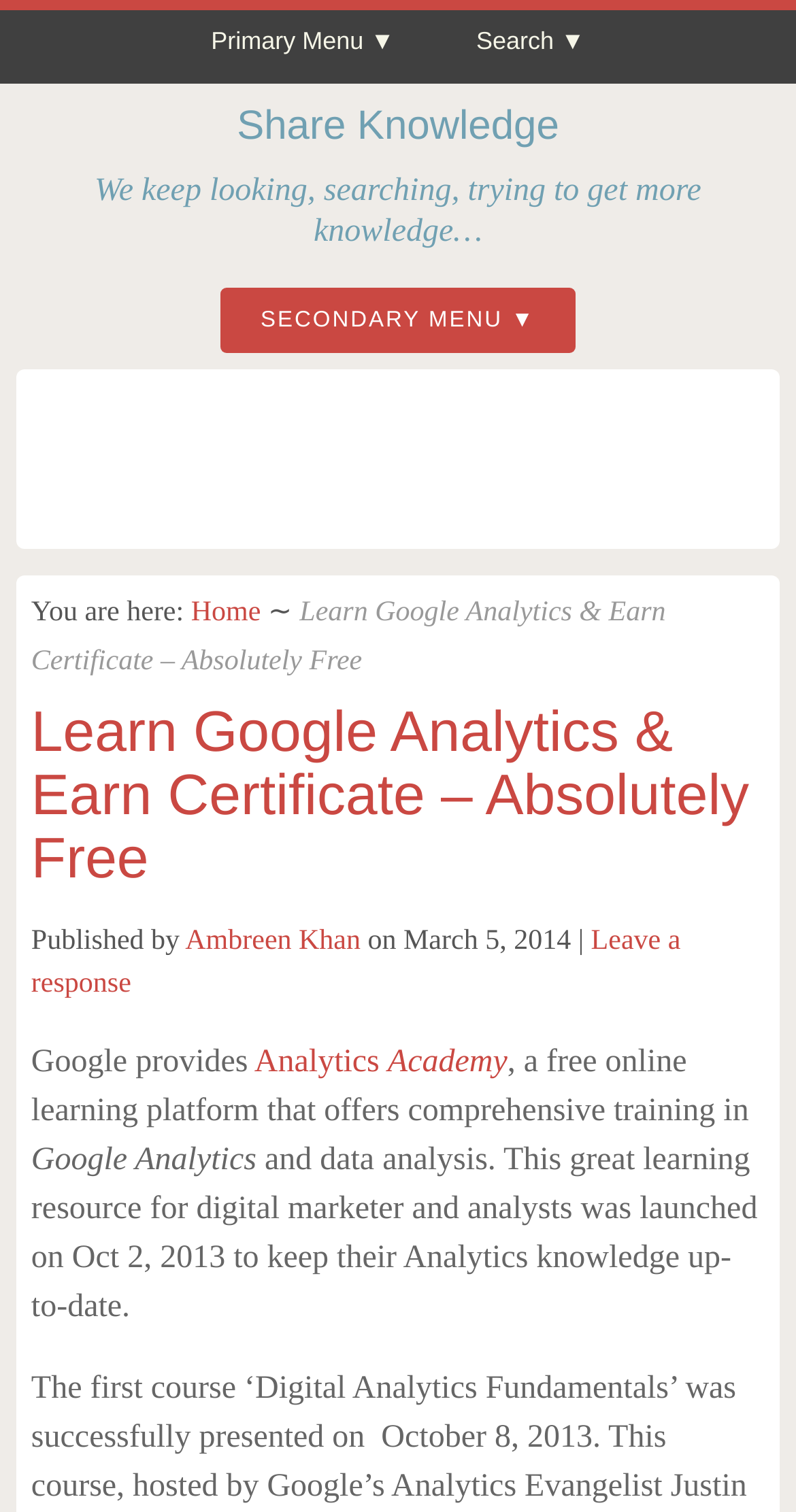Provide the bounding box coordinates of the section that needs to be clicked to accomplish the following instruction: "Open primary menu."

[0.219, 0.006, 0.542, 0.053]